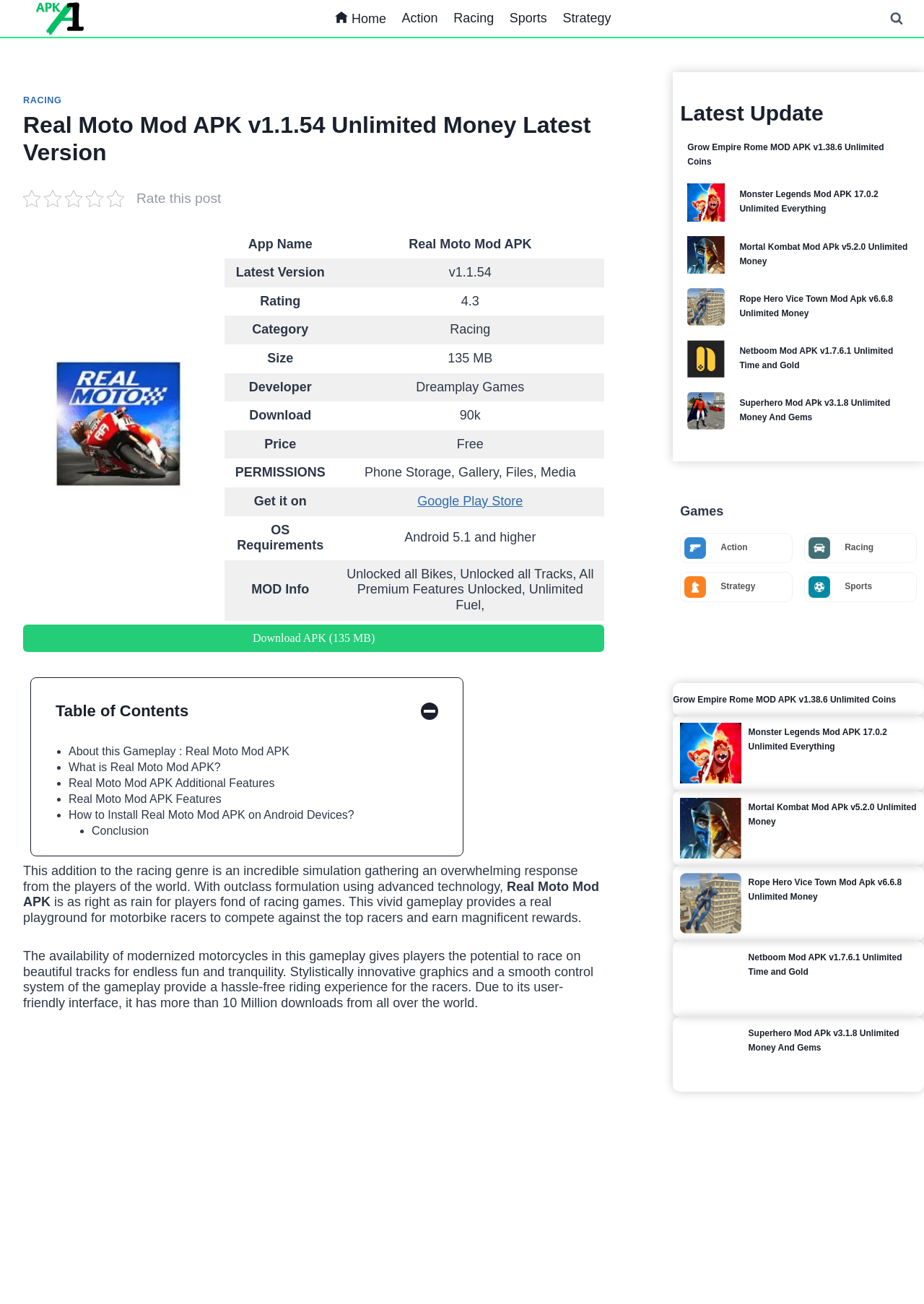Using the description: "alt="Apk A-one"", determine the UI element's bounding box coordinates. Ensure the coordinates are in the format of four float numbers between 0 and 1, i.e., [left, top, right, bottom].

[0.039, 0.0, 0.102, 0.028]